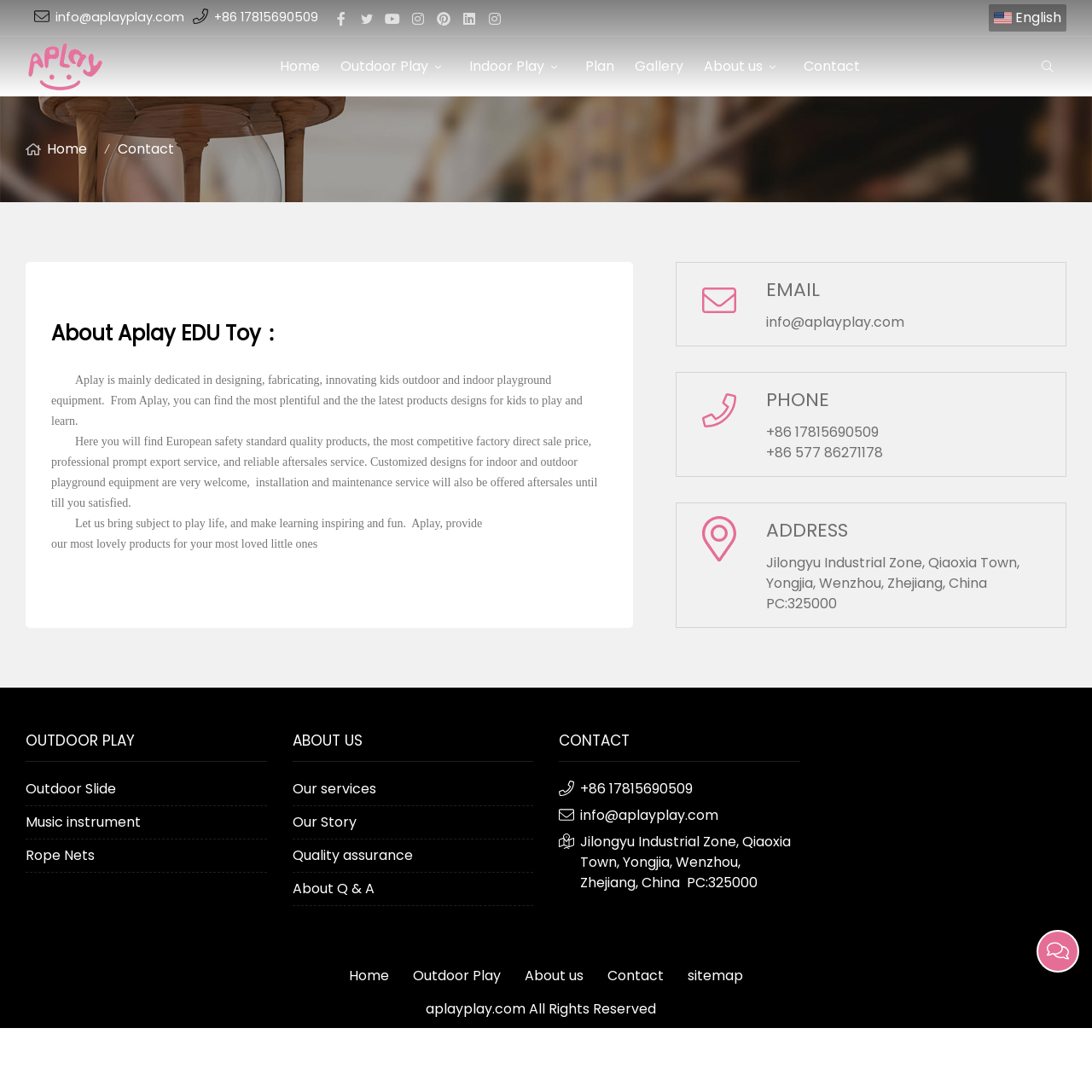Locate the coordinates of the bounding box for the clickable region that fulfills this instruction: "Check the address".

[0.701, 0.506, 0.933, 0.562]